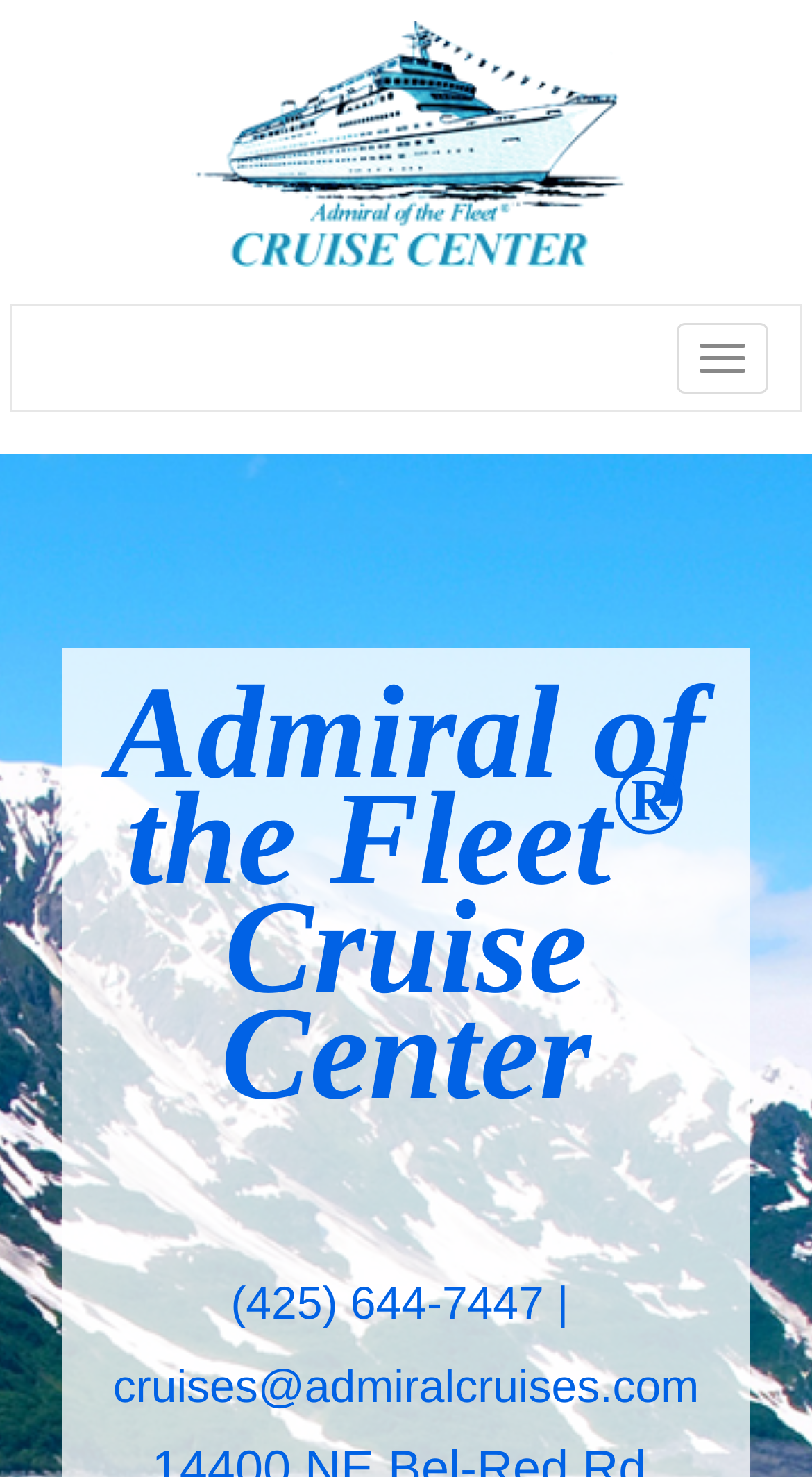Please provide the bounding box coordinates in the format (top-left x, top-left y, bottom-right x, bottom-right y). Remember, all values are floating point numbers between 0 and 1. What is the bounding box coordinate of the region described as: cruises@admiralcruises.com

[0.139, 0.921, 0.861, 0.956]